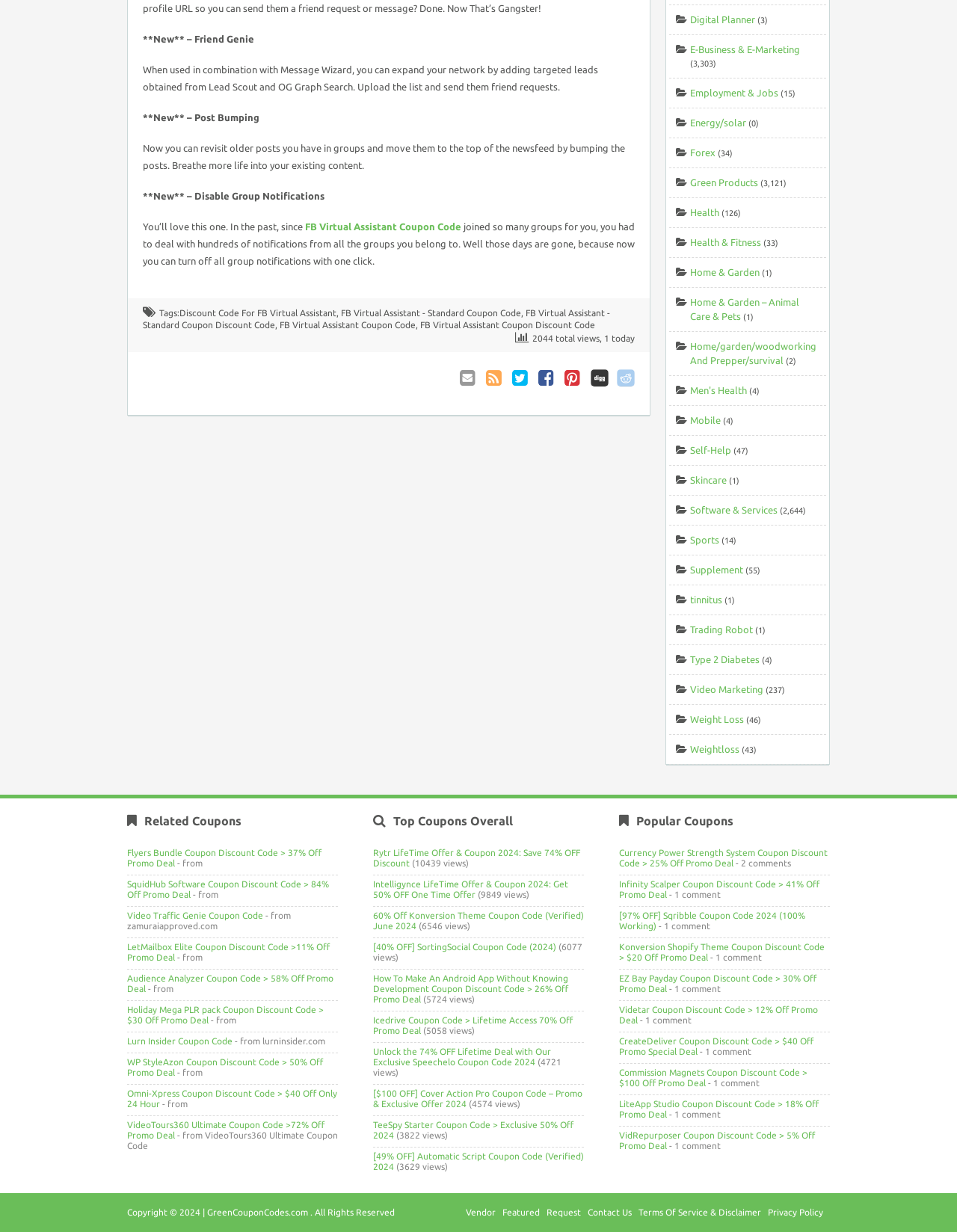Please identify the bounding box coordinates of the element I need to click to follow this instruction: "Click on 'Type 2 Diabetes'".

[0.721, 0.531, 0.794, 0.539]